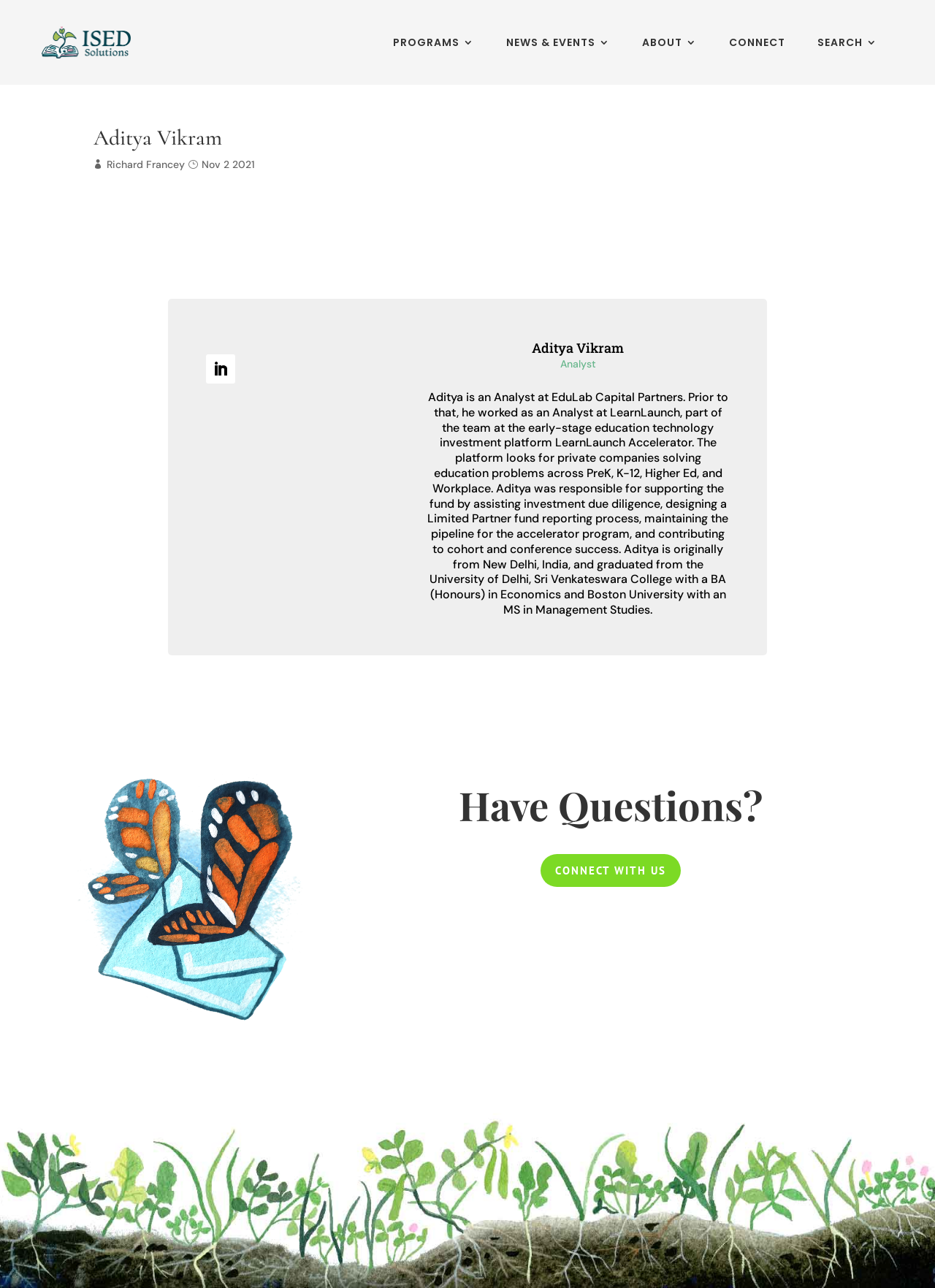What is the name of the education technology investment platform Aditya worked with?
Respond to the question with a single word or phrase according to the image.

LearnLaunch